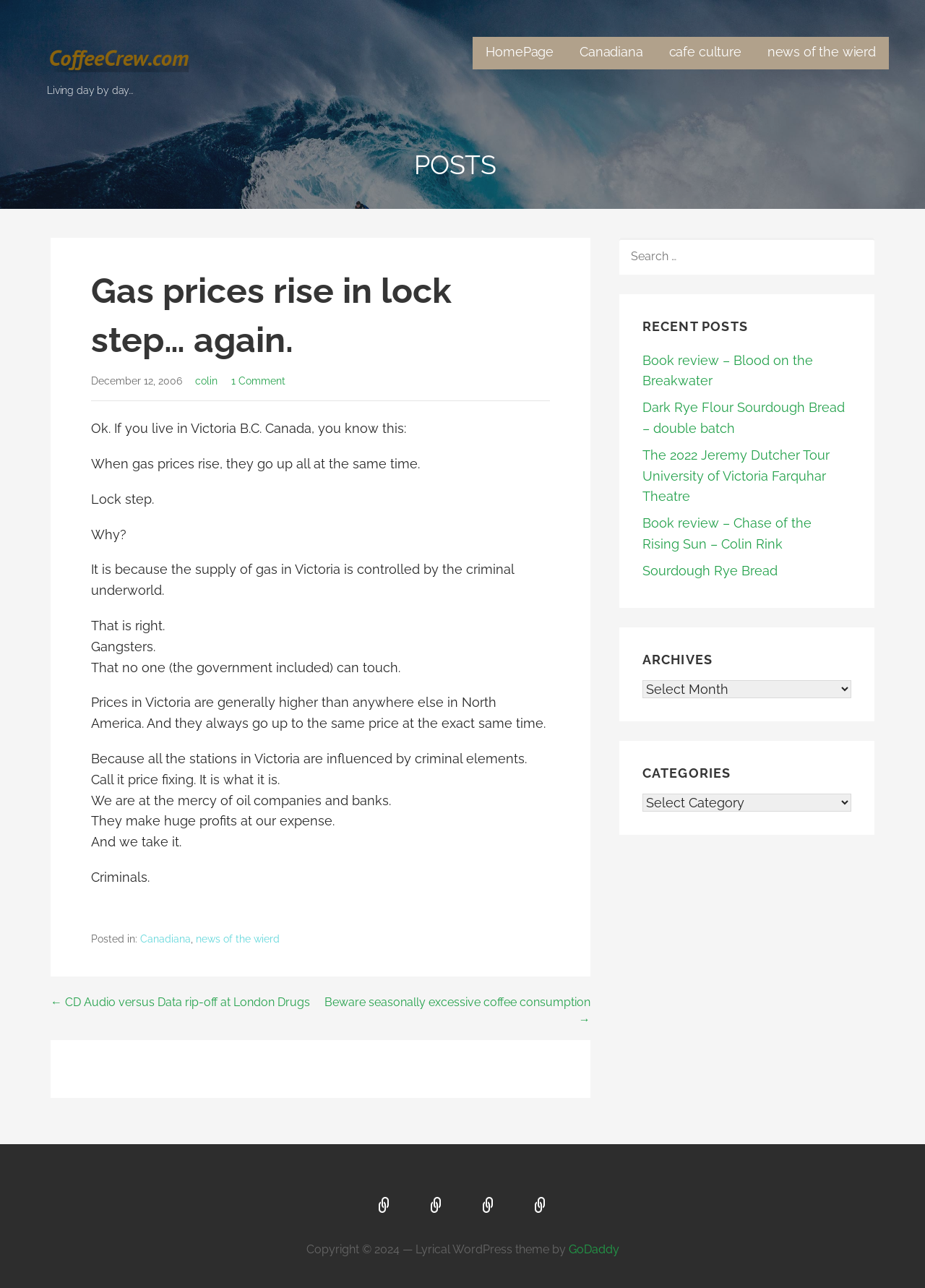Please specify the bounding box coordinates of the clickable section necessary to execute the following command: "Click on the 'HomePage' link".

[0.525, 0.029, 0.598, 0.054]